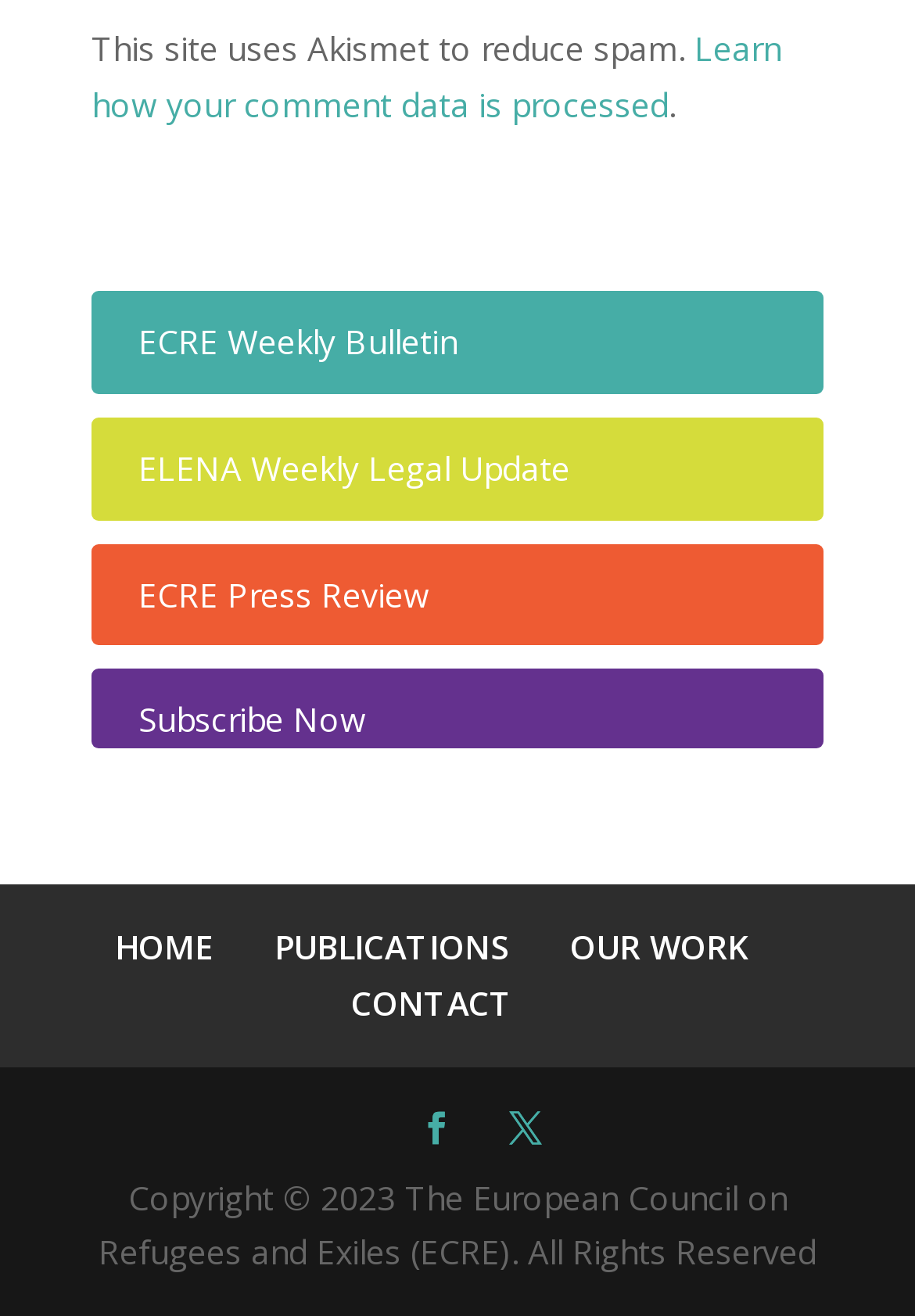Determine the bounding box coordinates for the area you should click to complete the following instruction: "View ECRE Weekly Bulletin".

[0.151, 0.242, 0.5, 0.276]